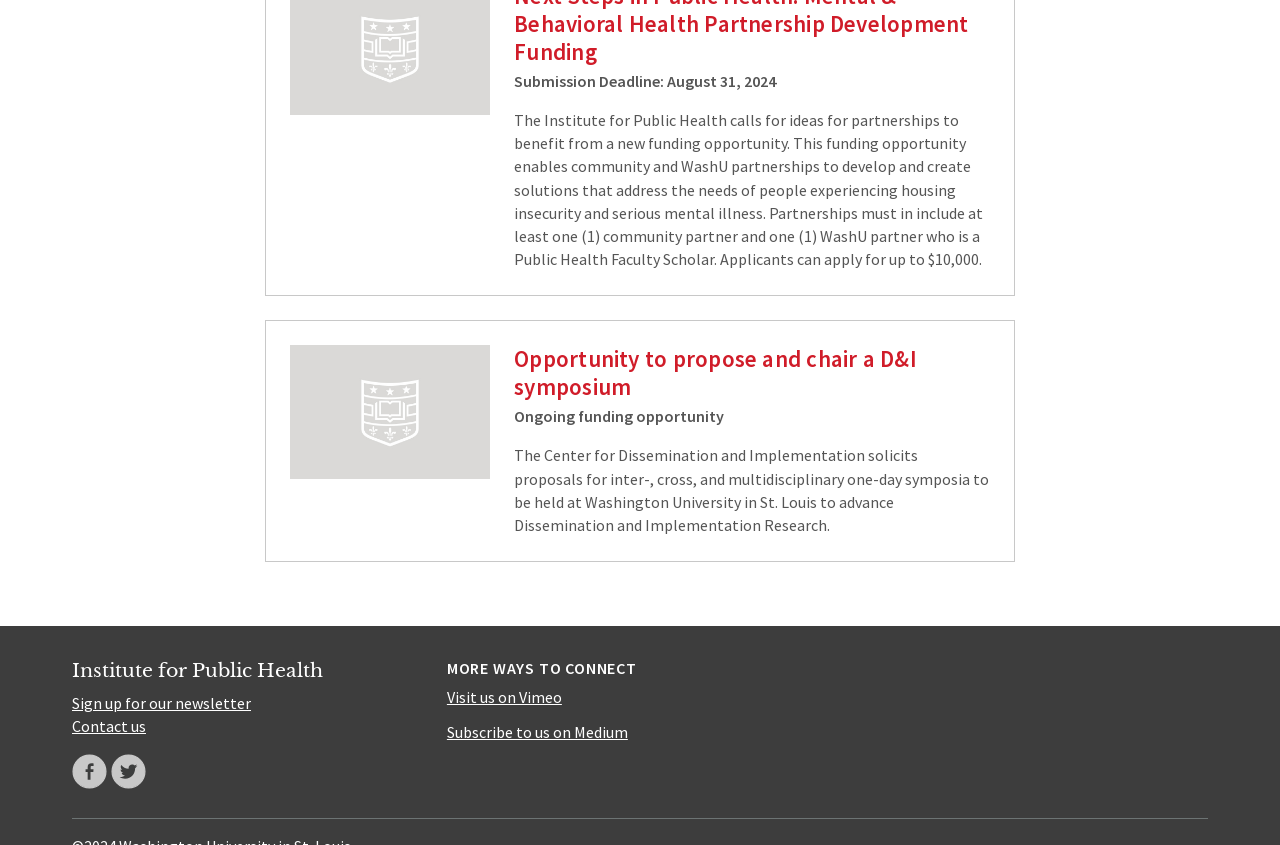Identify the bounding box coordinates for the region to click in order to carry out this instruction: "Sign up for the newsletter". Provide the coordinates using four float numbers between 0 and 1, formatted as [left, top, right, bottom].

[0.056, 0.82, 0.196, 0.844]